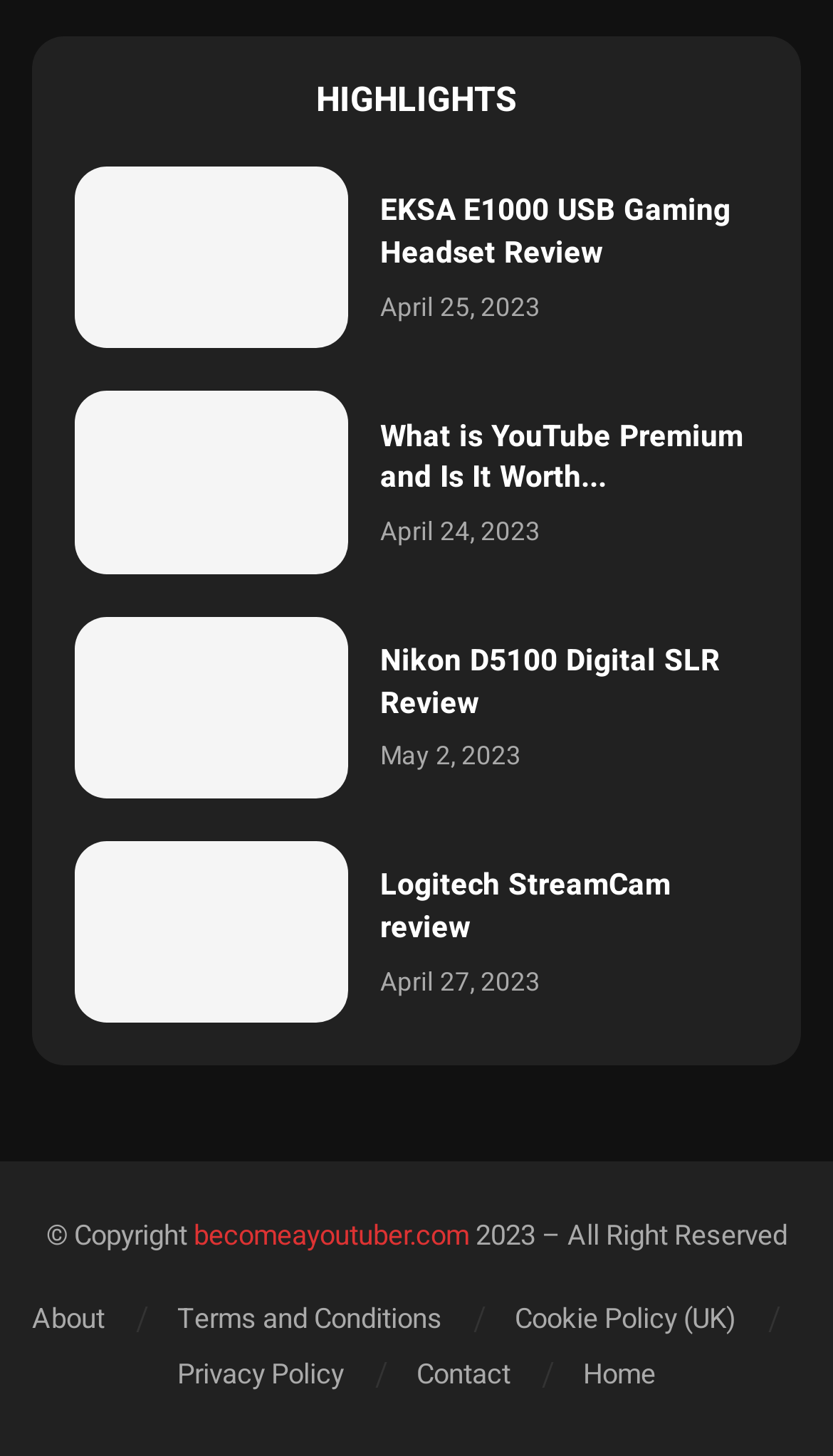Provide the bounding box coordinates of the HTML element described by the text: "Privacy Policy".

[0.213, 0.93, 0.413, 0.958]